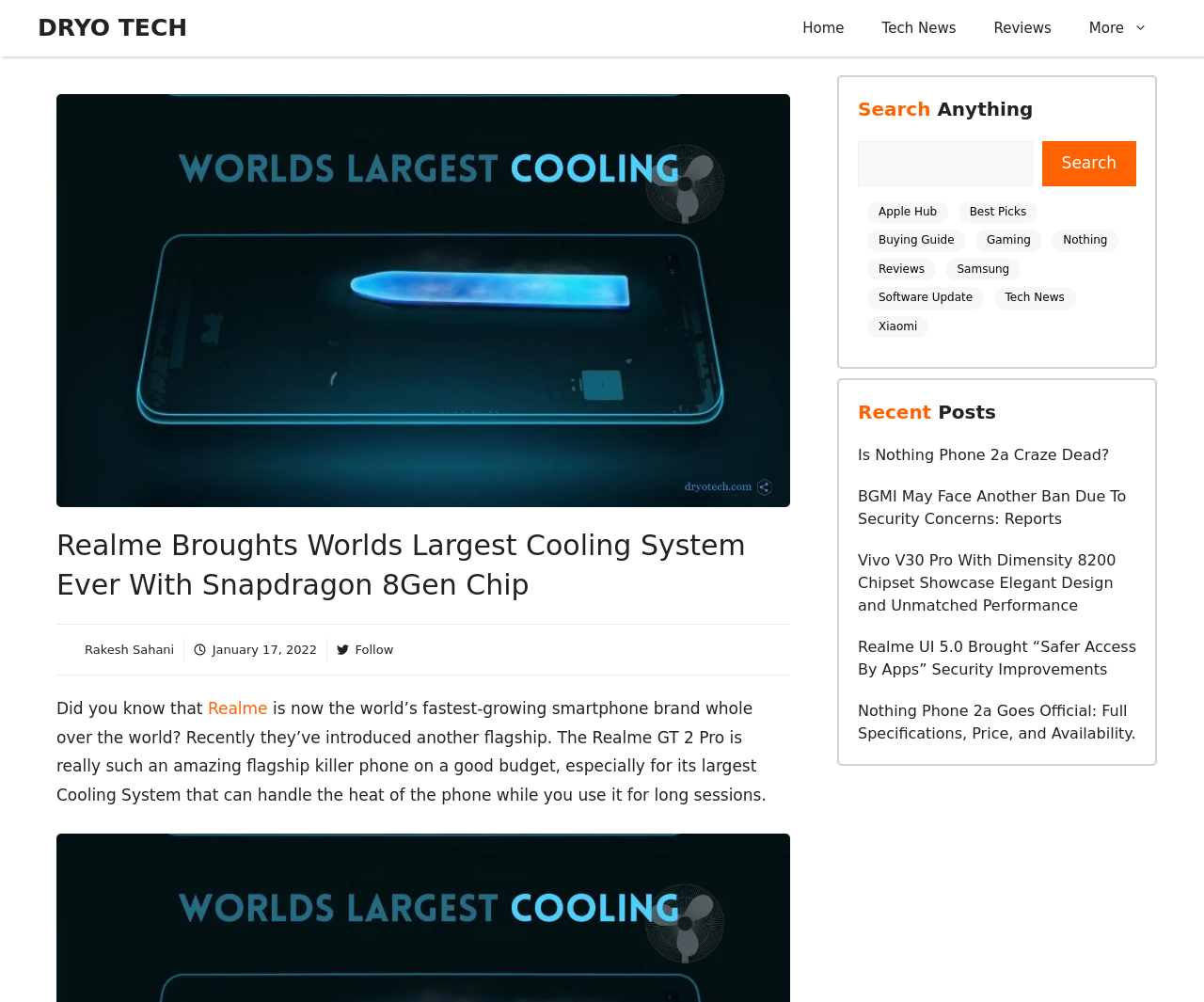Locate the bounding box coordinates of the clickable region necessary to complete the following instruction: "Click on the 'Home' link". Provide the coordinates in the format of four float numbers between 0 and 1, i.e., [left, top, right, bottom].

[0.651, 0.0, 0.717, 0.056]